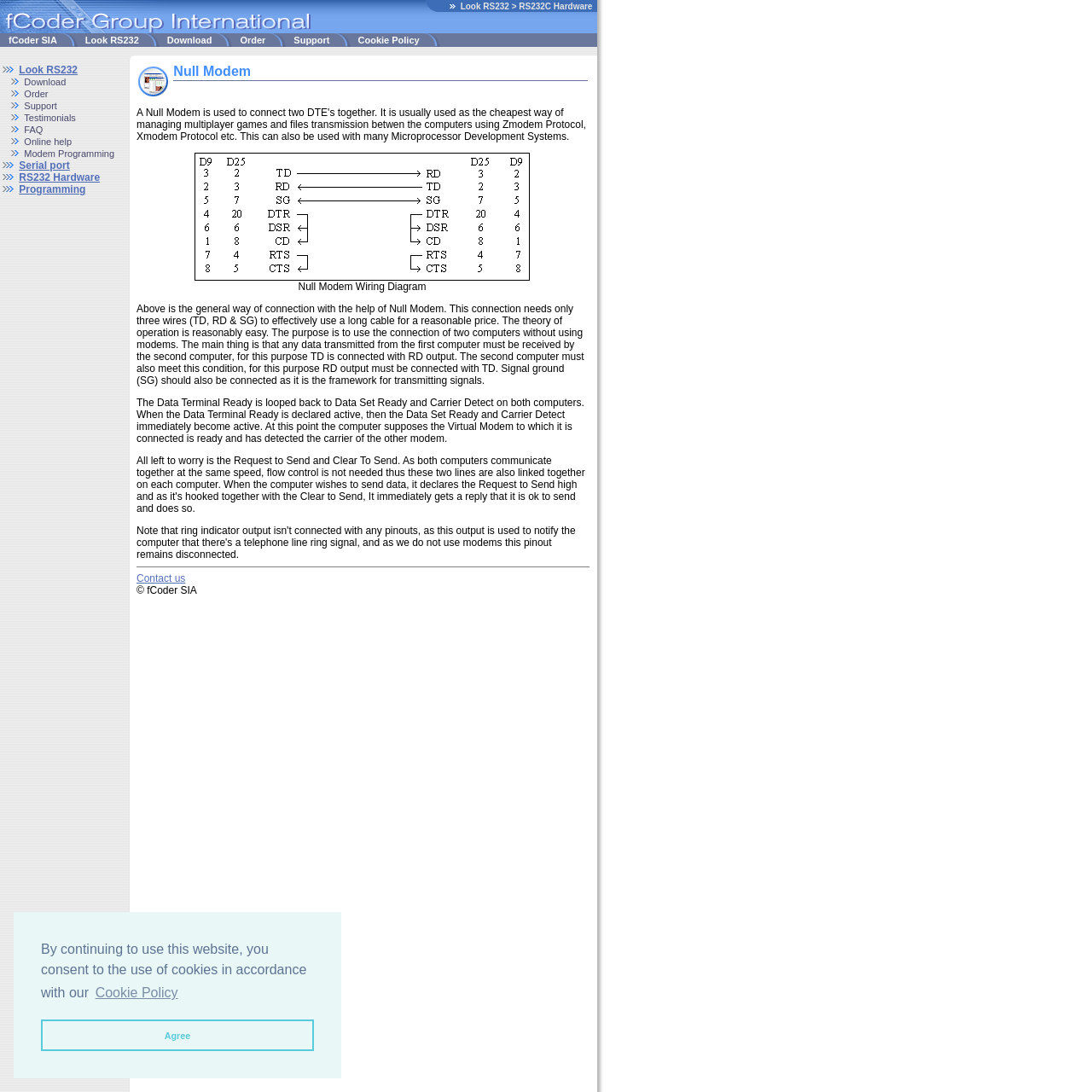Using the information in the image, could you please answer the following question in detail:
What is the image above the navigation bar?

I found the image above the navigation bar by looking at the table cell in the first layout table. The image is described as 'fCoder SIA', which suggests it is the company logo.